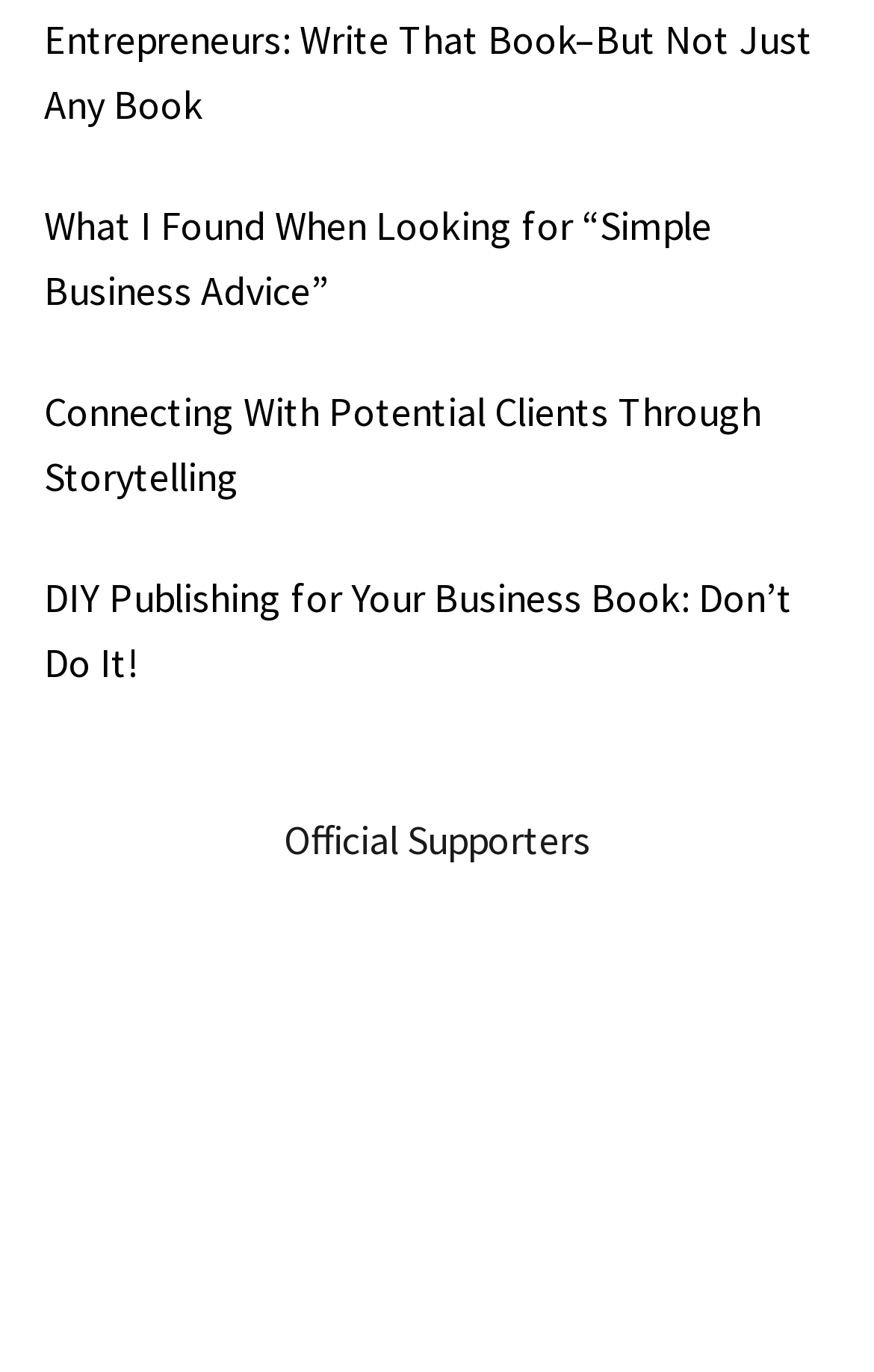Locate the bounding box coordinates of the clickable element to fulfill the following instruction: "Learn more about Contemporary Communications Consulting". Provide the coordinates as four float numbers between 0 and 1 in the format [left, top, right, bottom].

[0.546, 0.831, 0.808, 0.869]